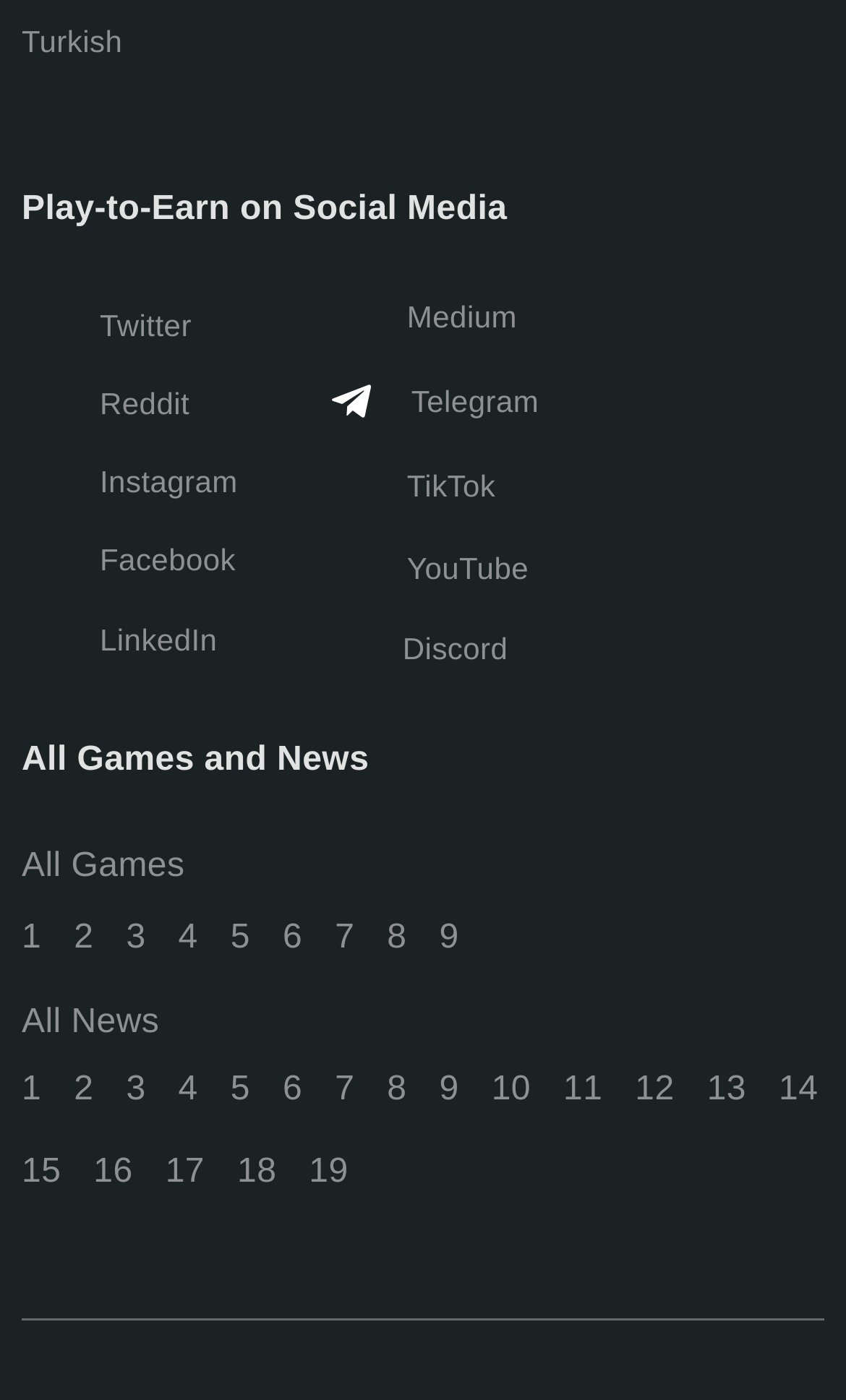What is the orientation of the separator at the bottom of the webpage?
Please provide a single word or phrase based on the screenshot.

Horizontal